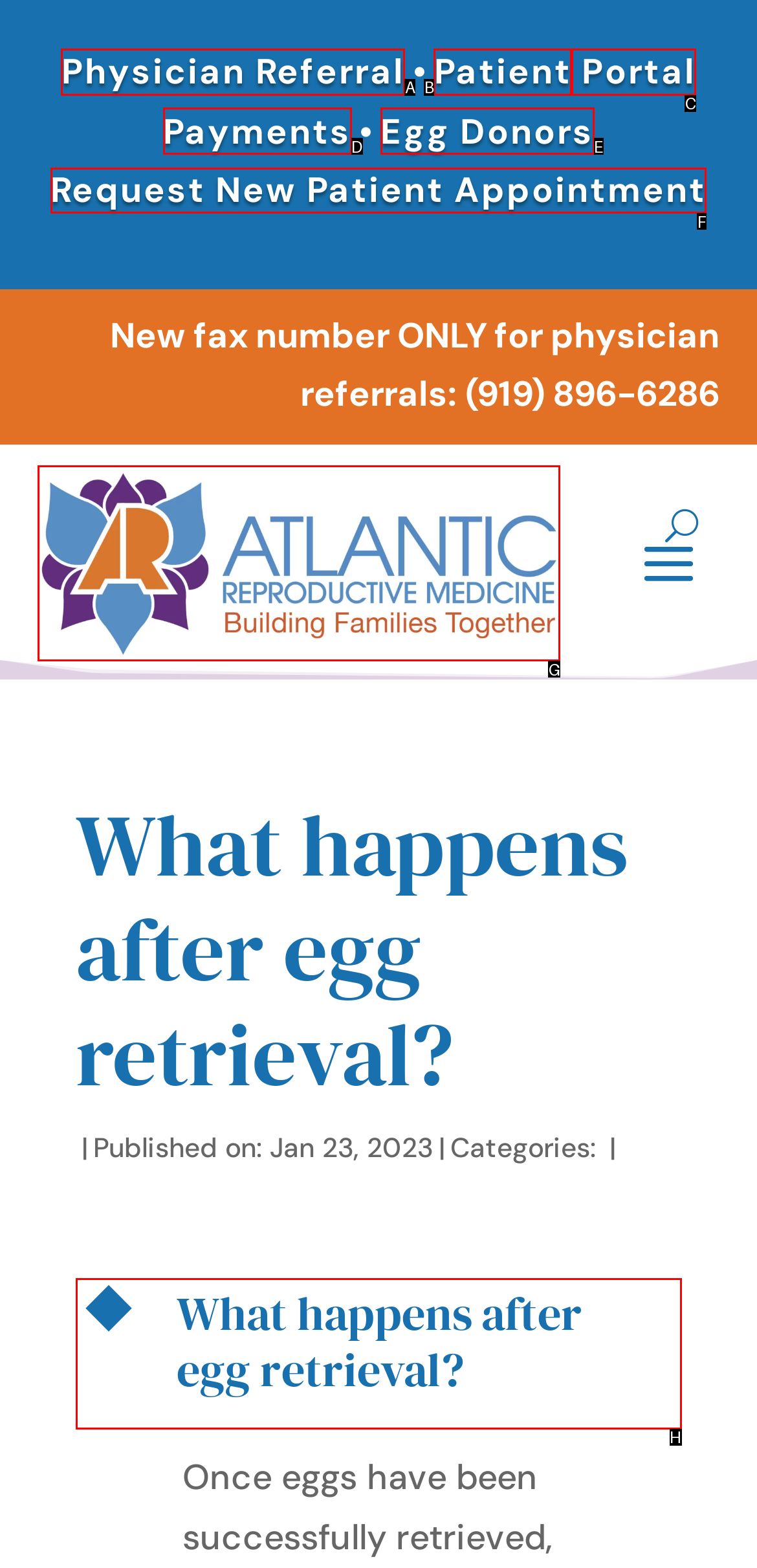Select the correct UI element to complete the task: Request a new patient appointment
Please provide the letter of the chosen option.

F